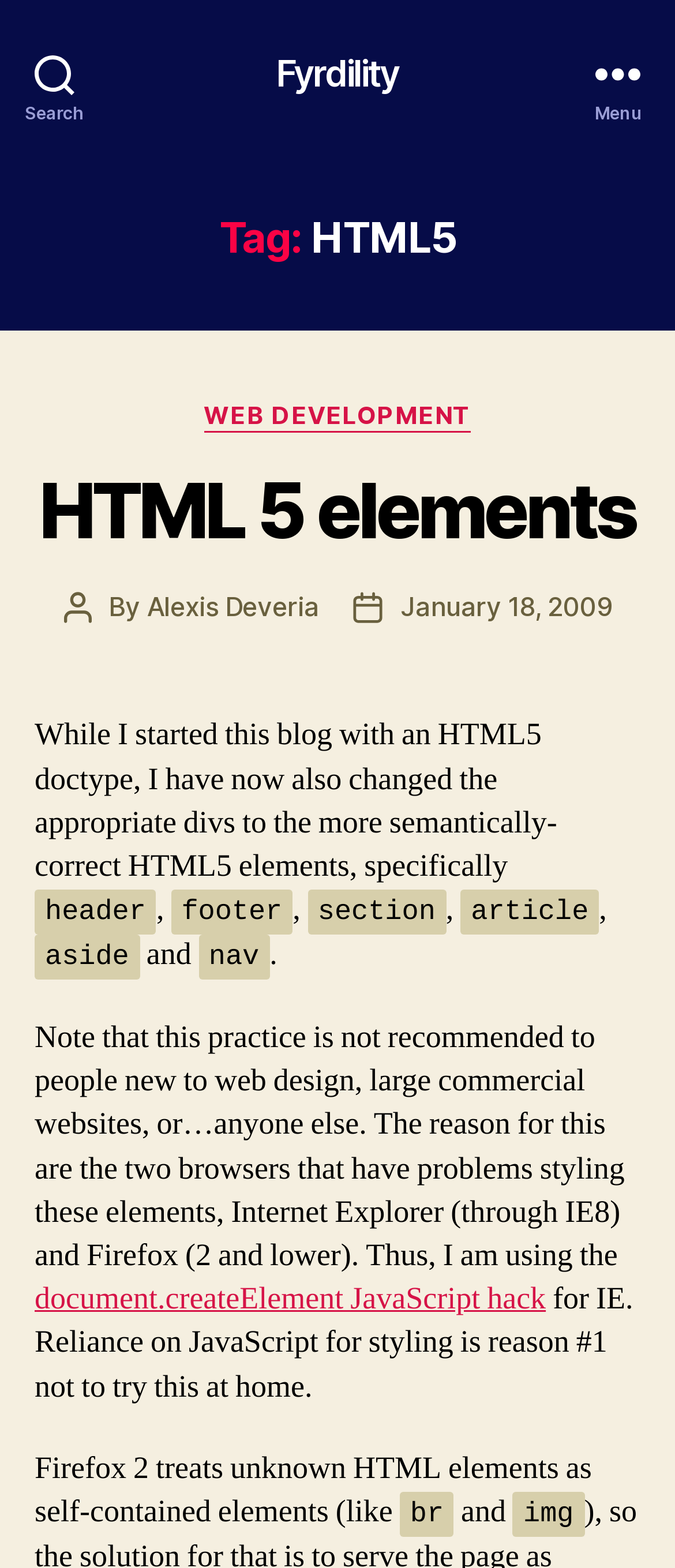Given the element description "Web development" in the screenshot, predict the bounding box coordinates of that UI element.

[0.302, 0.255, 0.698, 0.276]